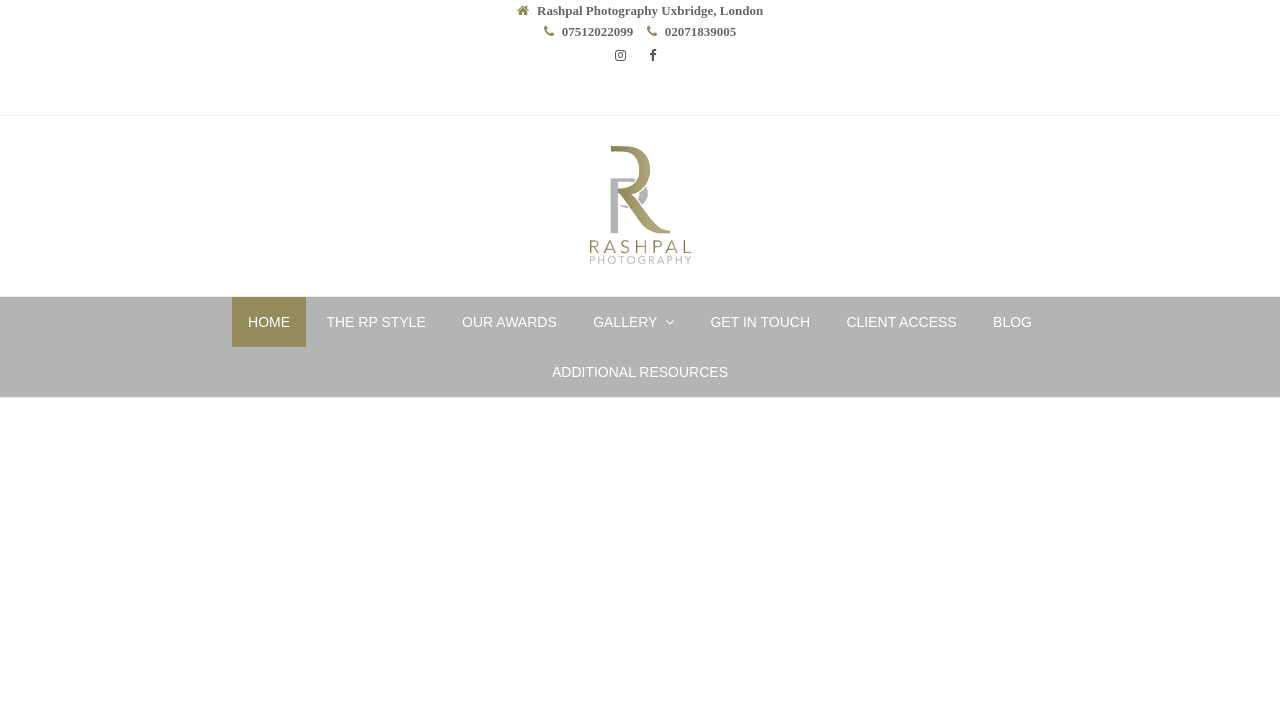Specify the bounding box coordinates (top-left x, top-left y, bottom-right x, bottom-right y) of the UI element in the screenshot that matches this description: alt="Rashpal Photography"

[0.459, 0.207, 0.541, 0.377]